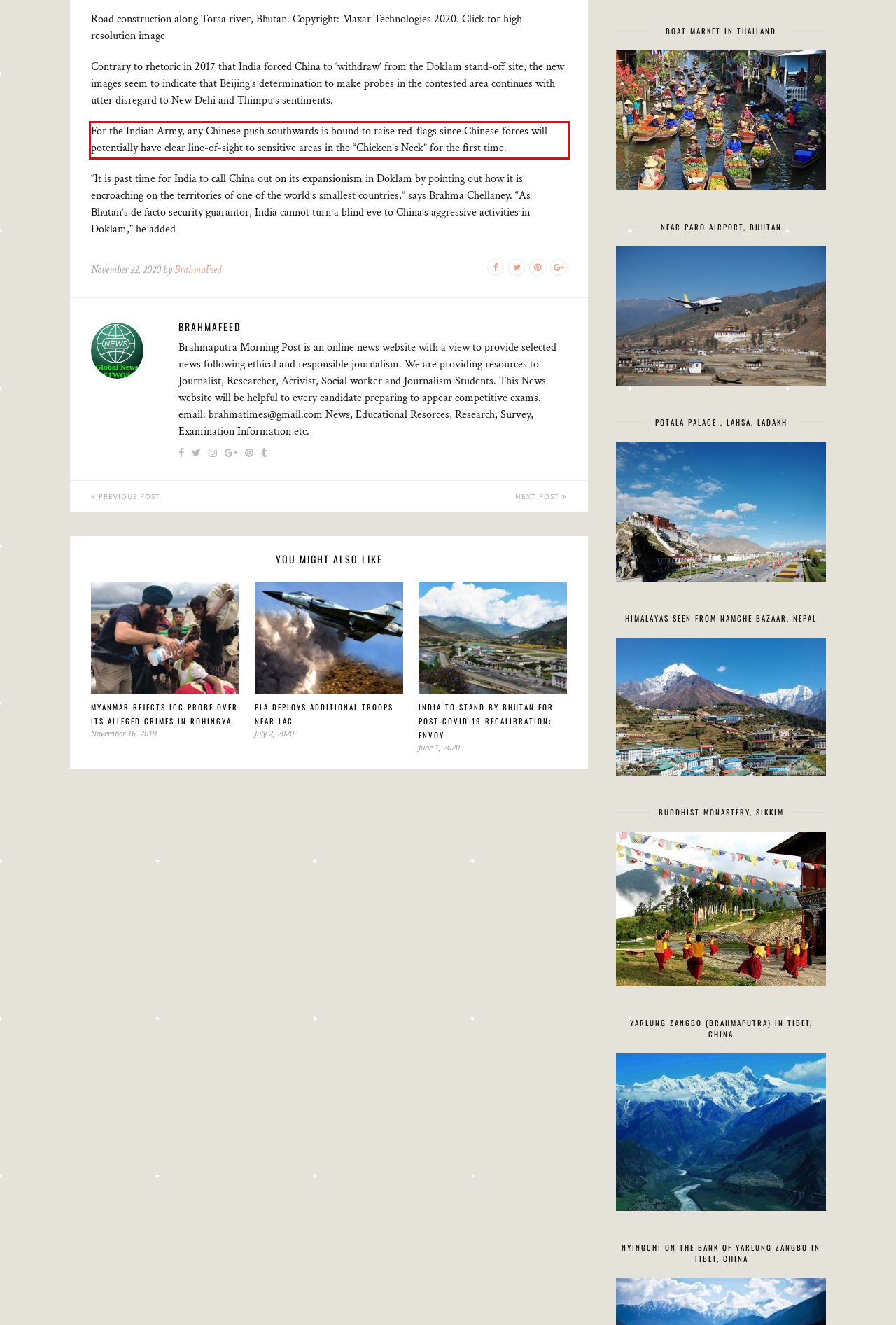Analyze the webpage screenshot and use OCR to recognize the text content in the red bounding box.

For the Indian Army, any Chinese push southwards is bound to raise red-flags since Chinese forces will potentially have clear line-of-sight to sensitive areas in the “Chicken’s Neck” for the first time.